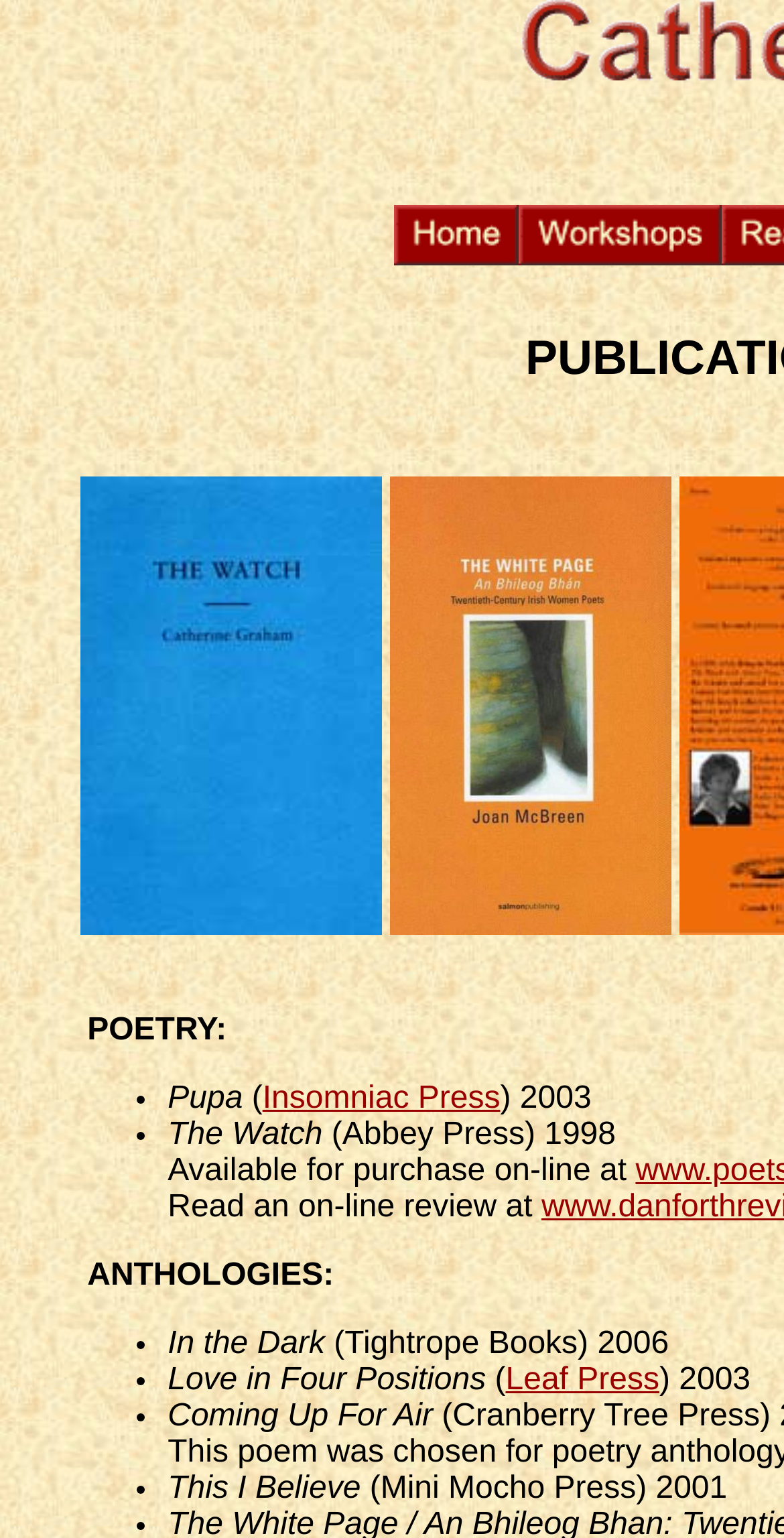What is the author's name?
Look at the webpage screenshot and answer the question with a detailed explanation.

The author's name is Catherine Graham, which is mentioned in the title of the webpage 'Catherine Graham Critics say...'. This suggests that the webpage is about the author Catherine Graham, and the content is related to her work or reviews about her.